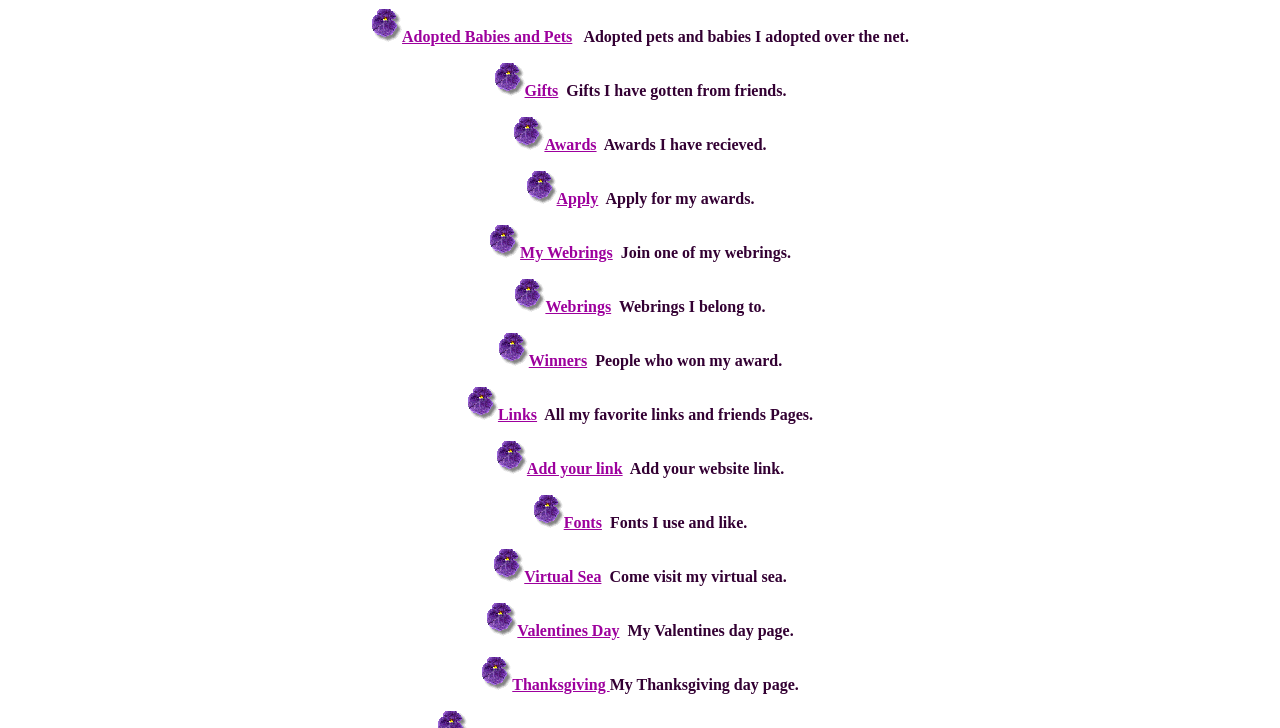Please identify the bounding box coordinates of the element that needs to be clicked to perform the following instruction: "Apply for an award".

[0.435, 0.261, 0.467, 0.284]